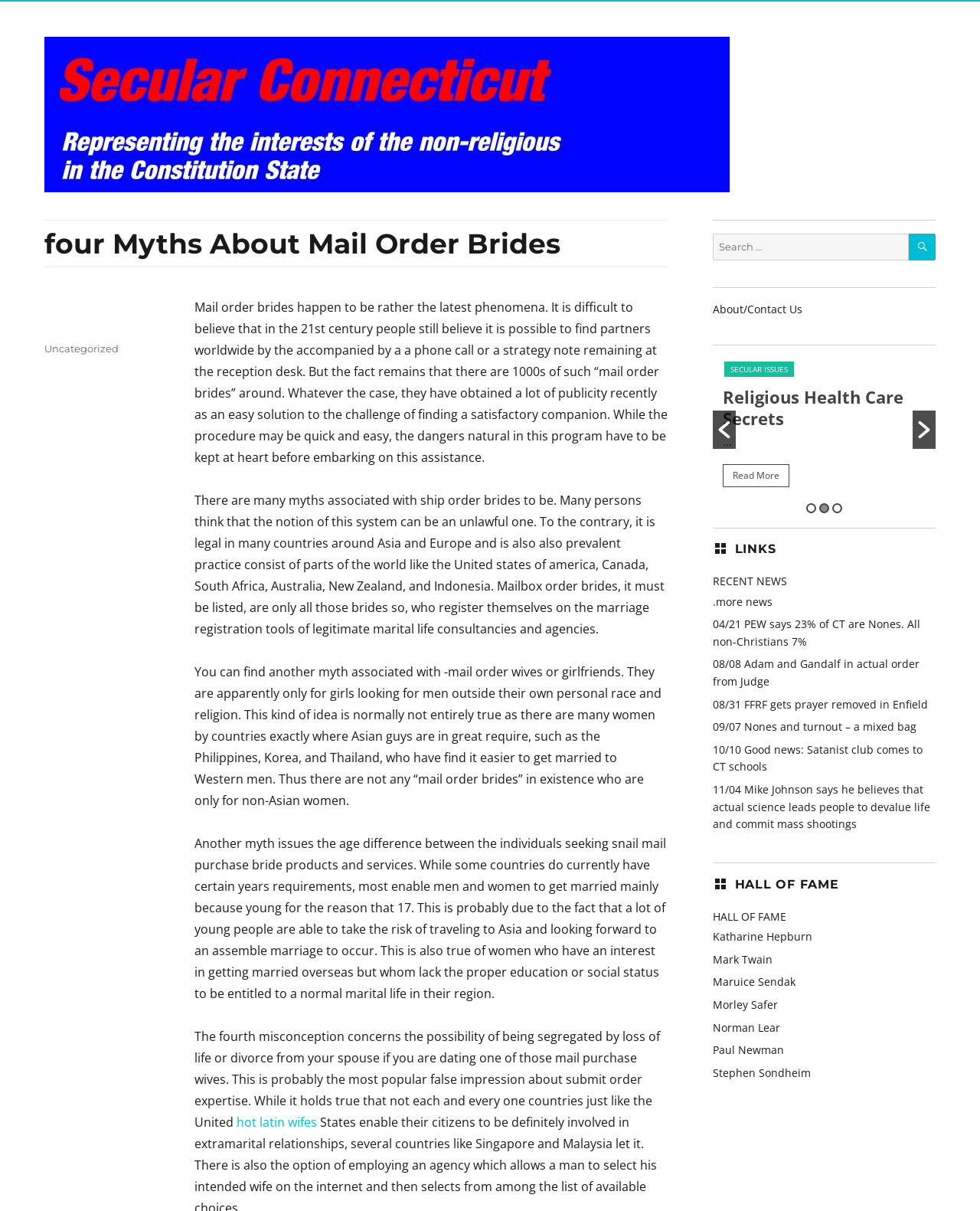Locate the bounding box coordinates of the clickable region to complete the following instruction: "go to About Hexa page."

None